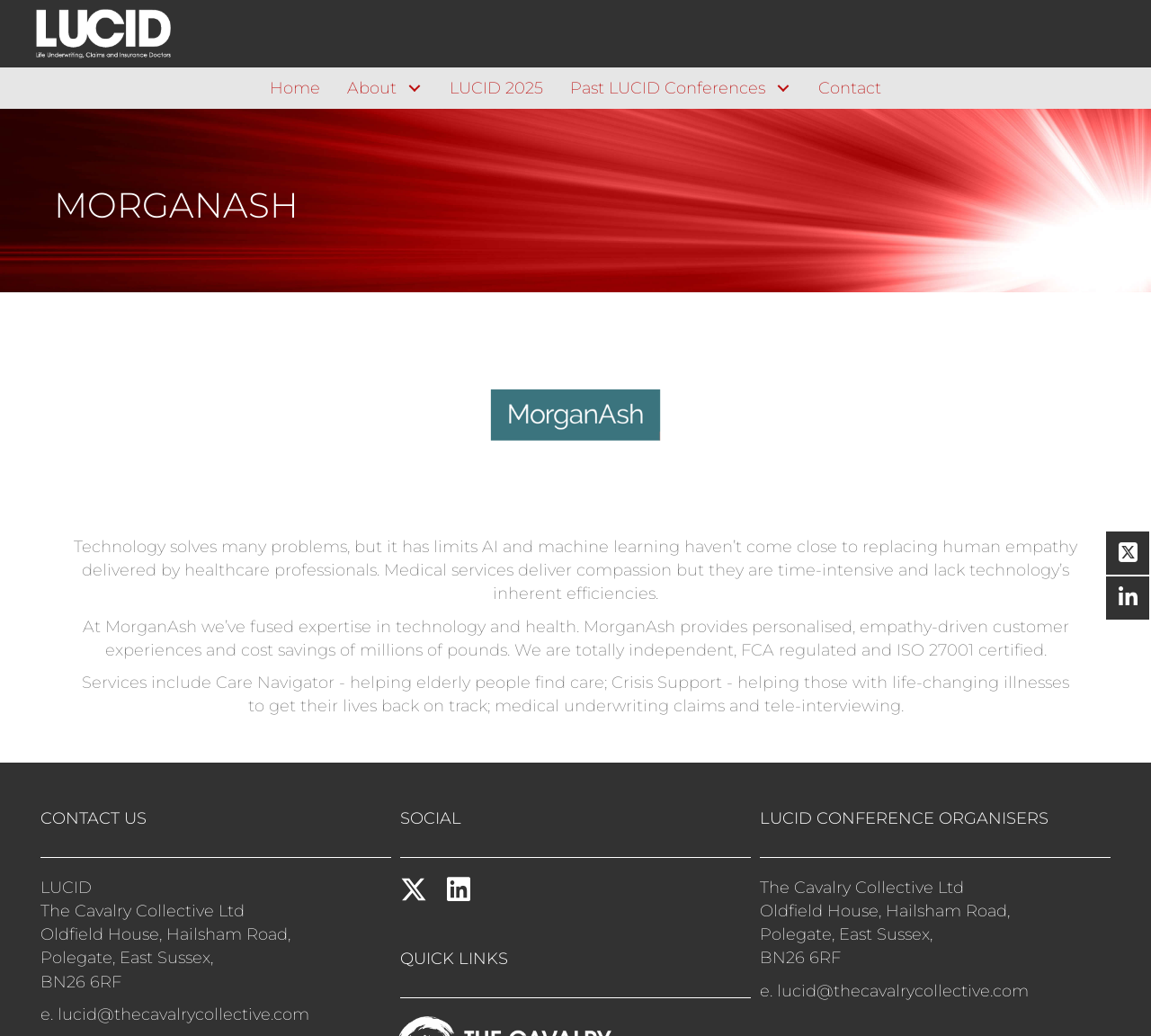Please specify the bounding box coordinates of the clickable section necessary to execute the following command: "Send an email to lucid@thecavalrycollective.com".

[0.05, 0.969, 0.269, 0.988]